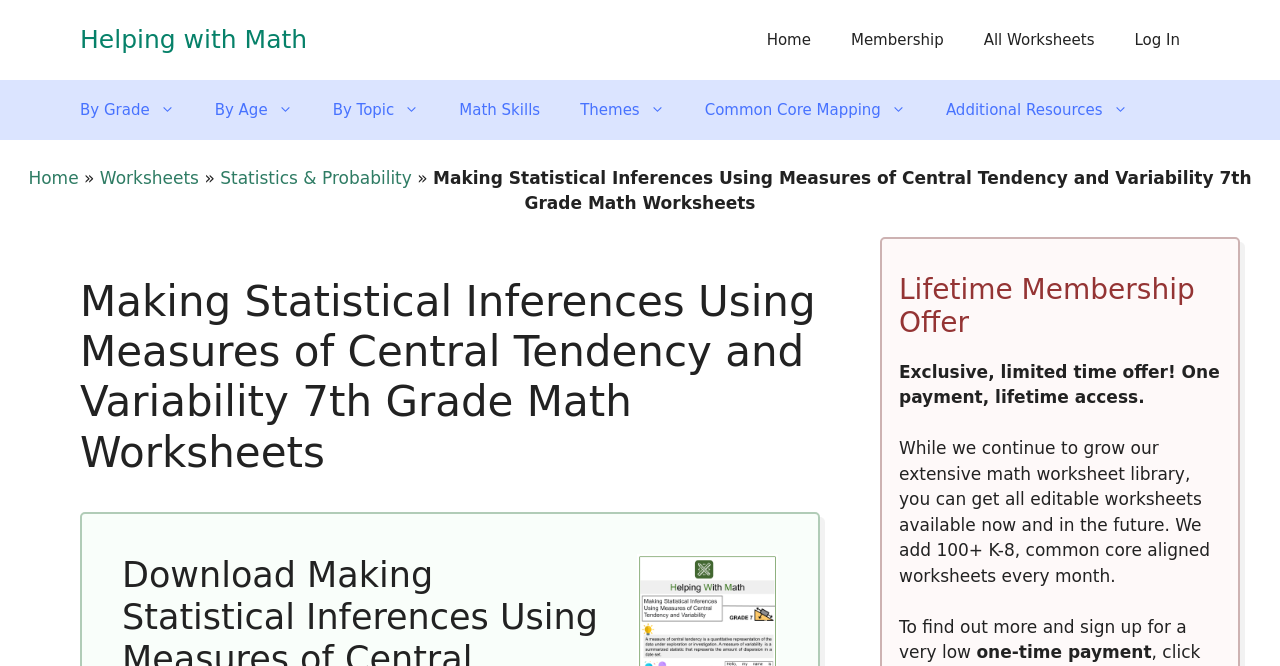What is the offer on the webpage?
Using the visual information, respond with a single word or phrase.

Lifetime Membership